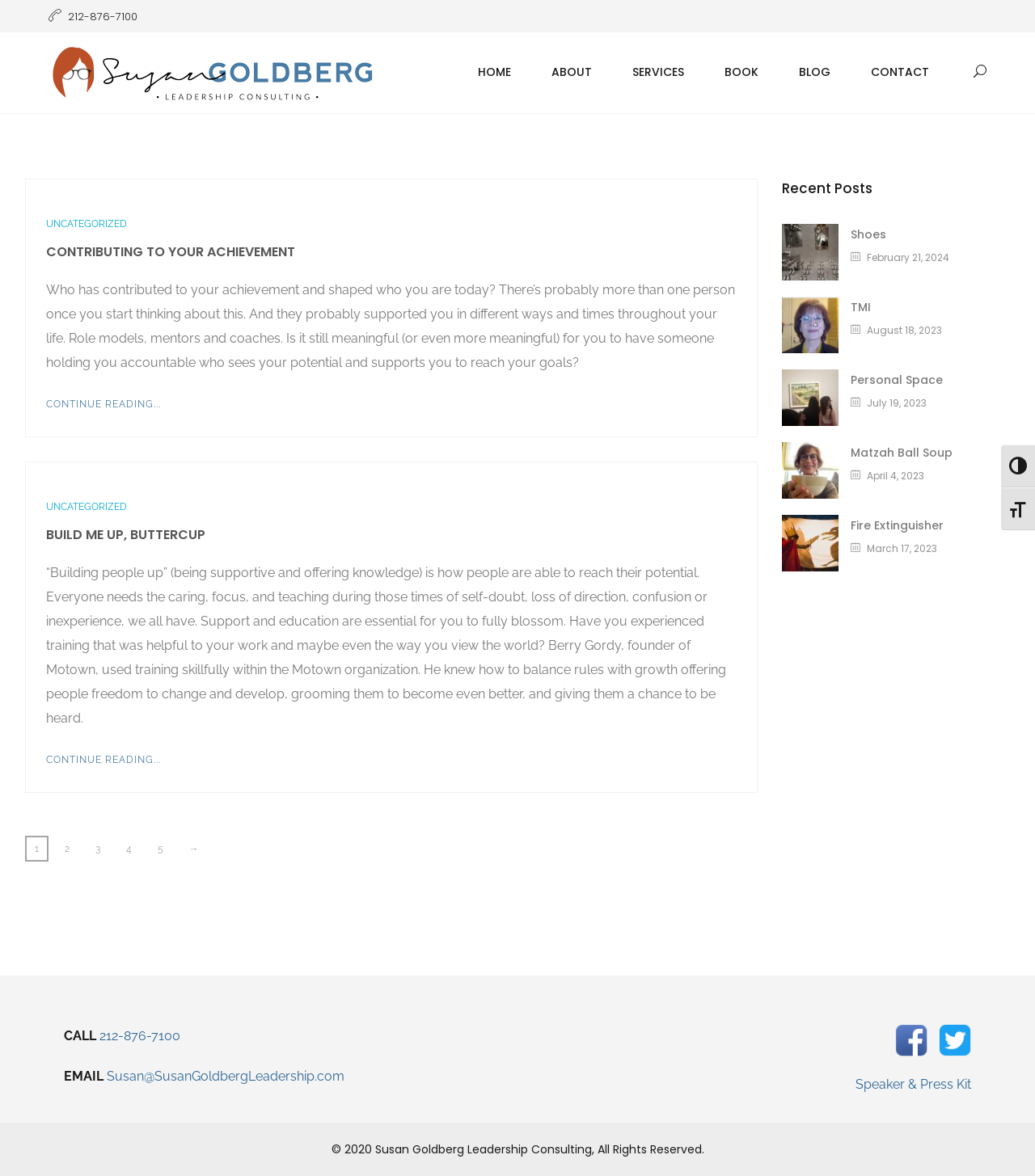How many articles are on the webpage?
From the image, respond with a single word or phrase.

2